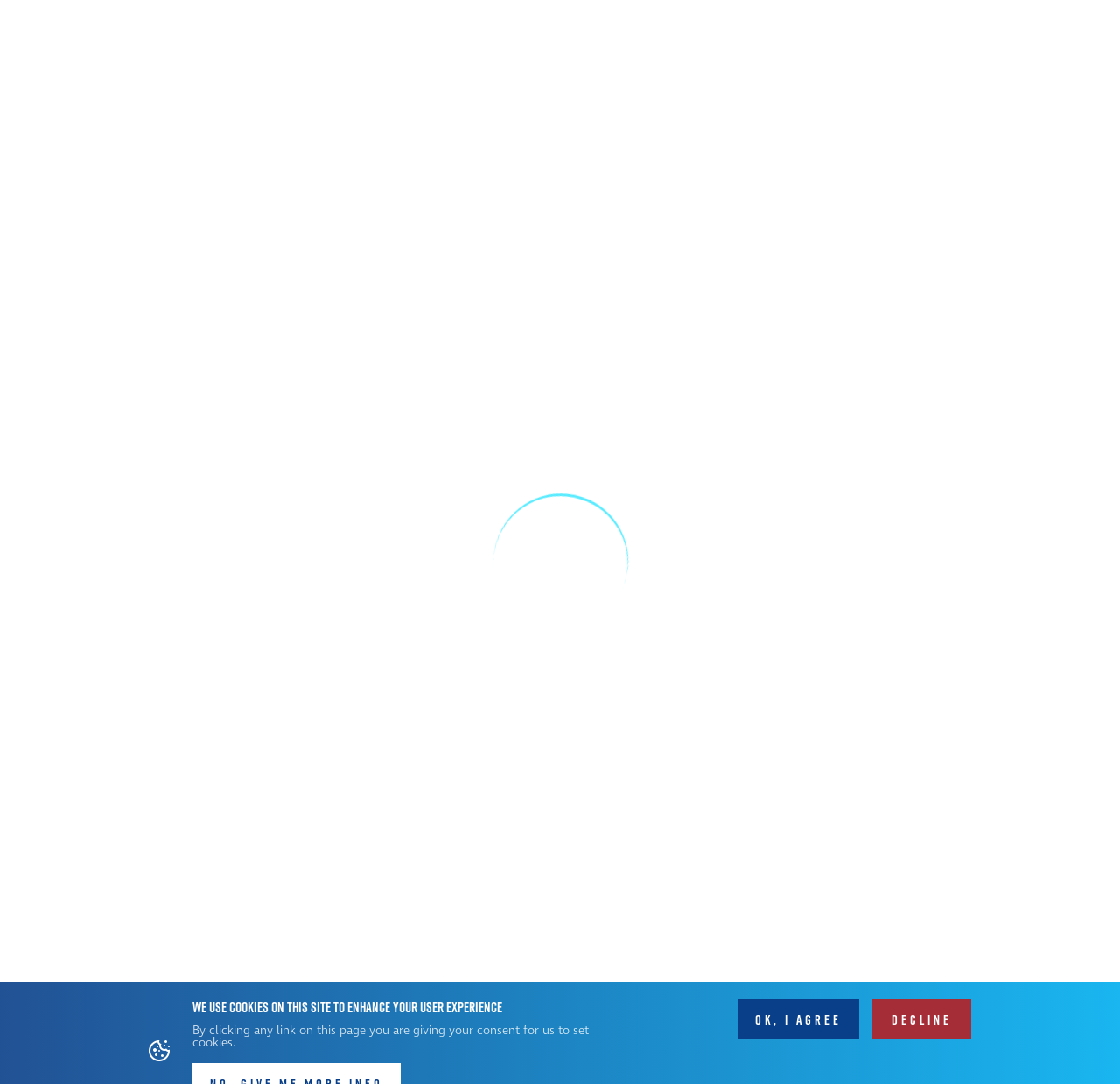Respond concisely with one word or phrase to the following query:
How many links are there in the 'About' section?

7